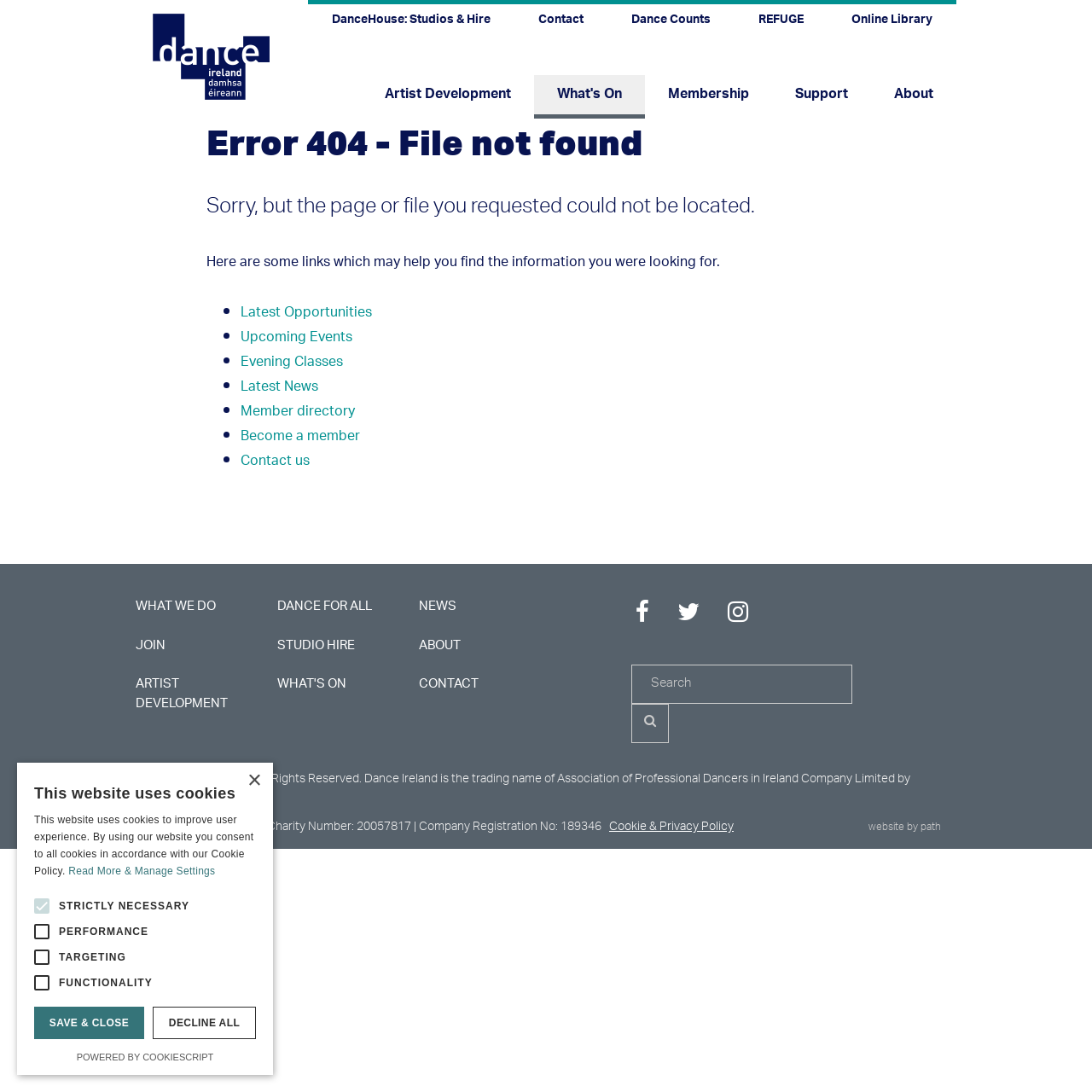What is the copyright year of the website?
Please use the image to deliver a detailed and complete answer.

The copyright information is located at the bottom of the webpage, and it says '© Dance Ireland 2024. All Rights Reserved.', which indicates that the copyright year of the website is 2024.